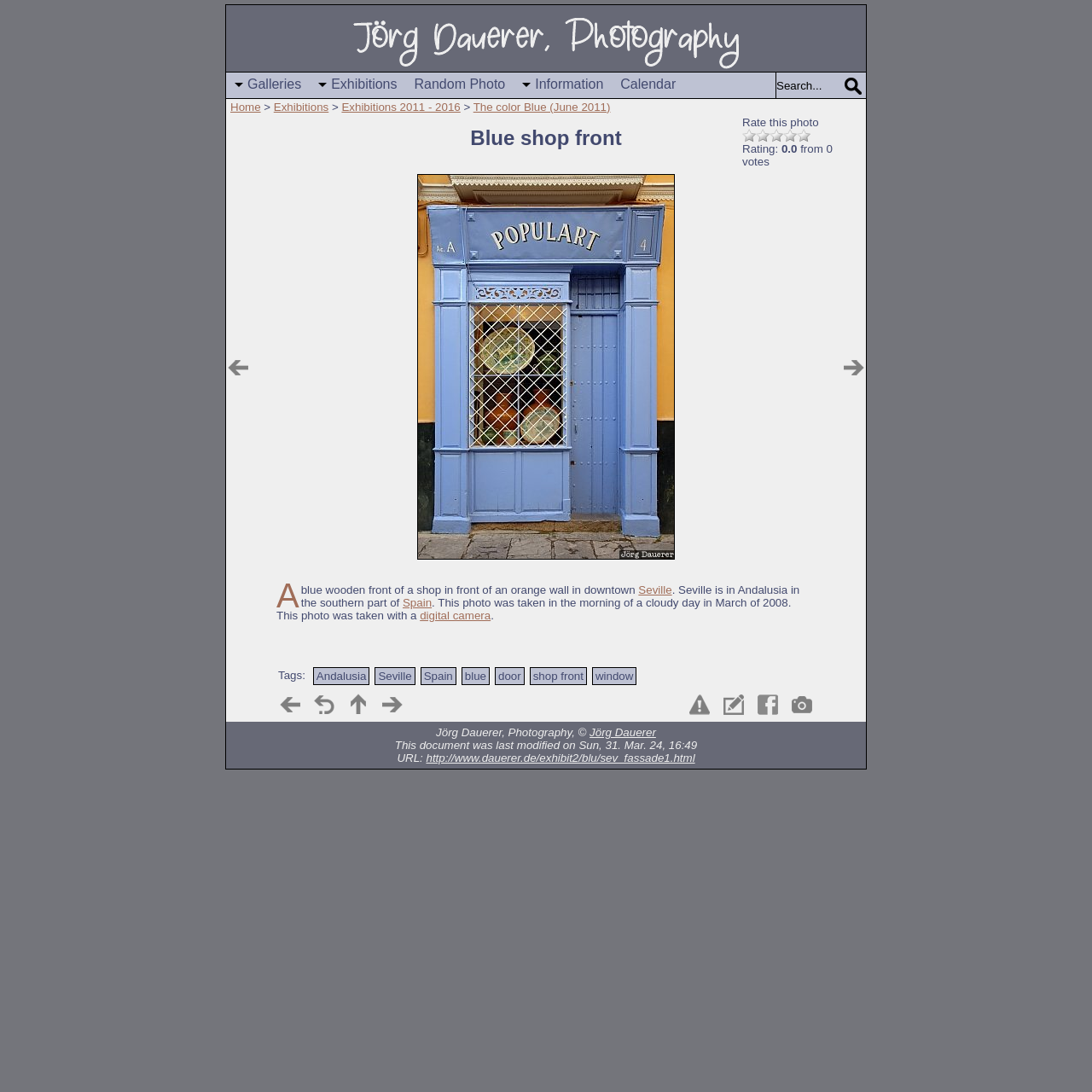Who is the photographer of this photo?
Provide an in-depth and detailed answer to the question.

I found the answer by looking at the bottom of the webpage, where it says 'Jörg Dauerer, Photography, ©'. This suggests that Jörg Dauerer is the photographer of this photo.